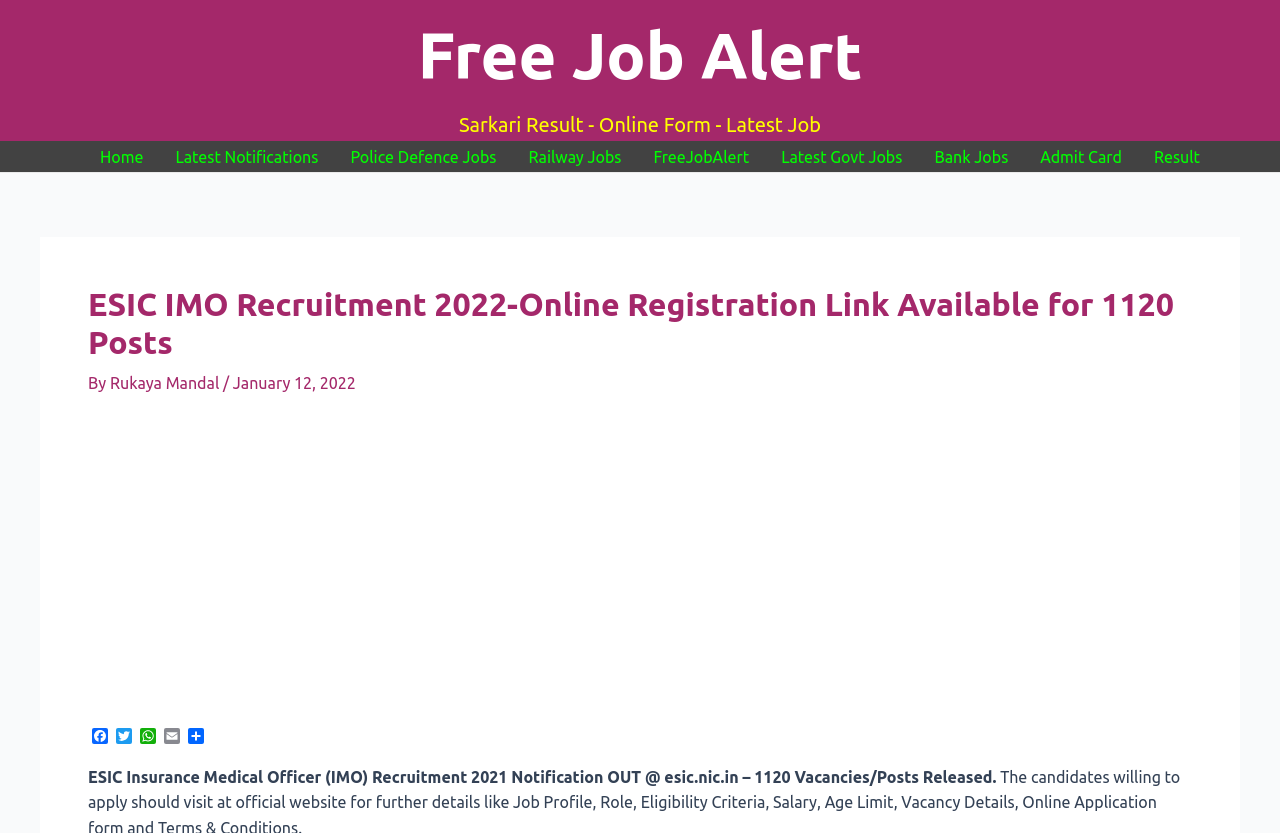Answer this question using a single word or a brief phrase:
Who is the author of the article?

Rukaya Mandal